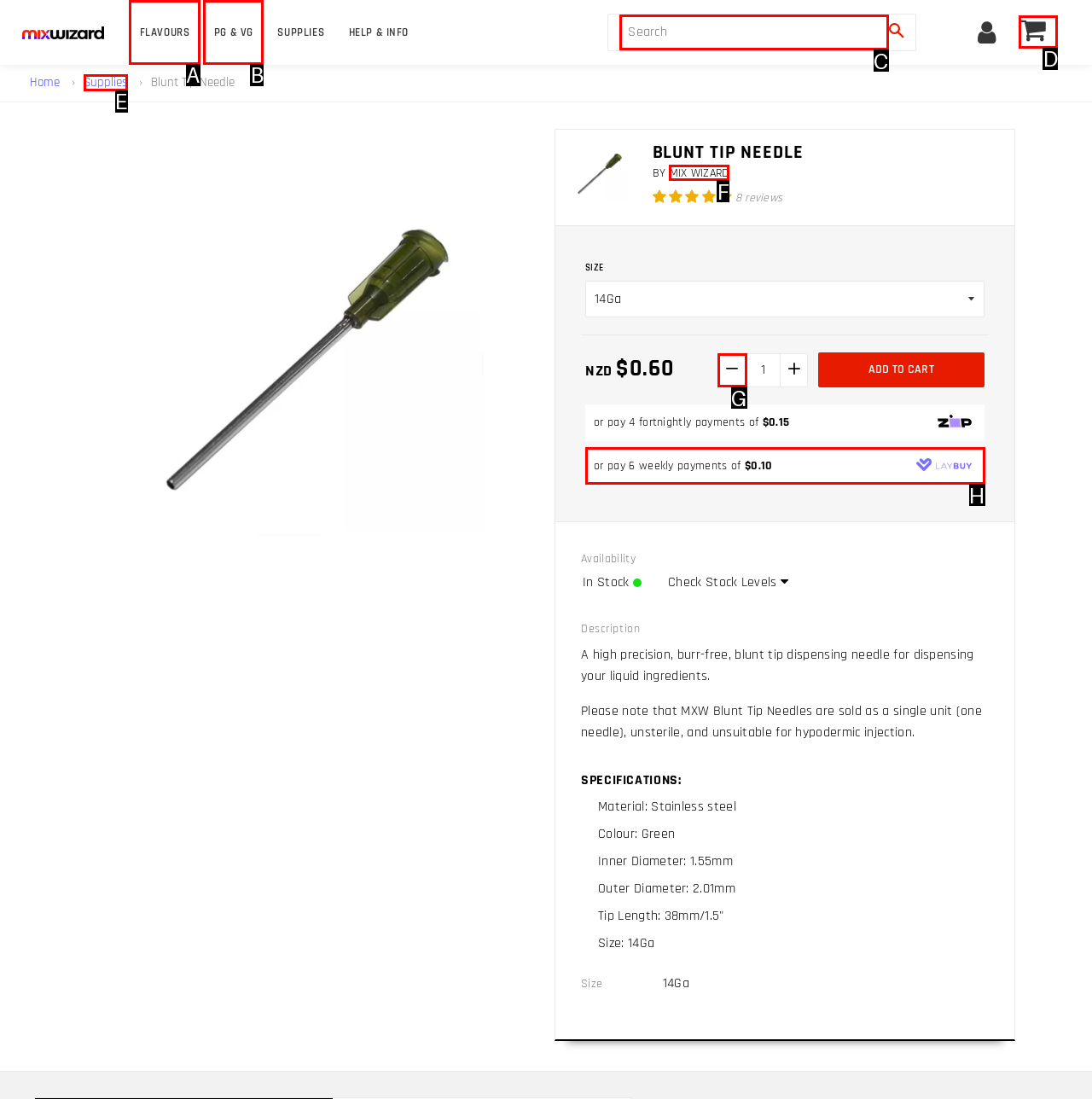Based on the element described as: Supplies
Find and respond with the letter of the correct UI element.

E